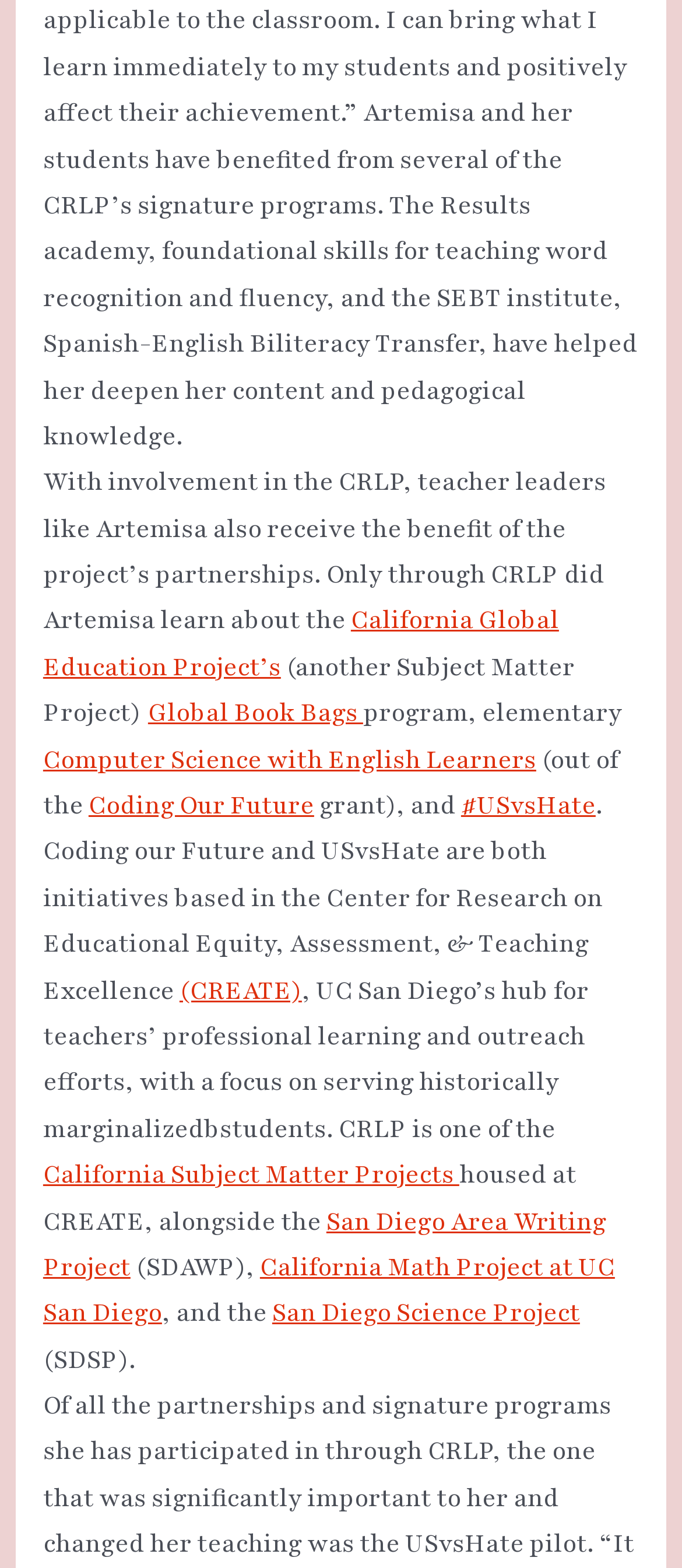Please find the bounding box coordinates for the clickable element needed to perform this instruction: "Read about the USvsHate initiative".

[0.676, 0.503, 0.873, 0.524]